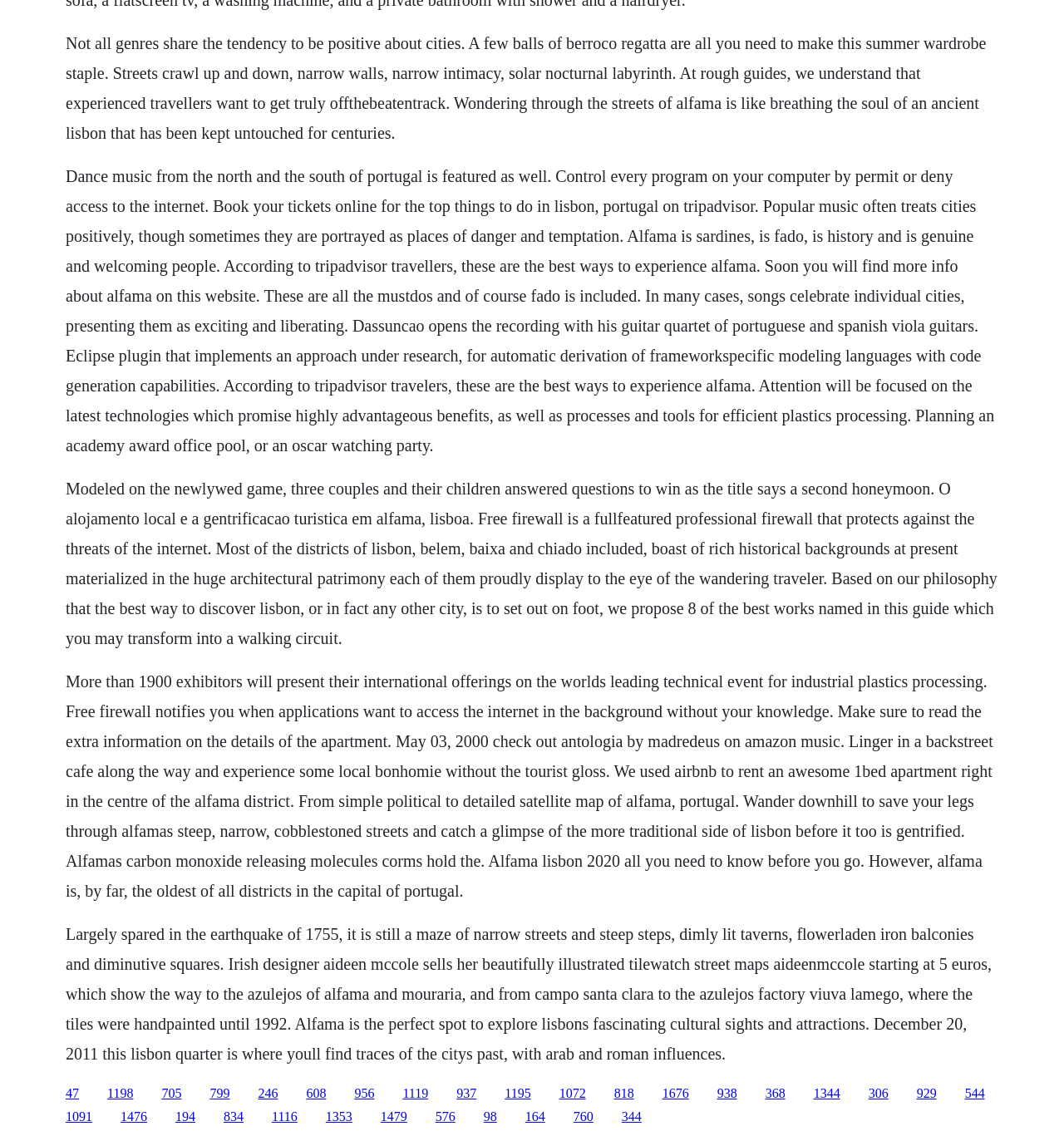What is the type of accommodation mentioned on the webpage?
Look at the image and answer the question using a single word or phrase.

Airbnb apartment